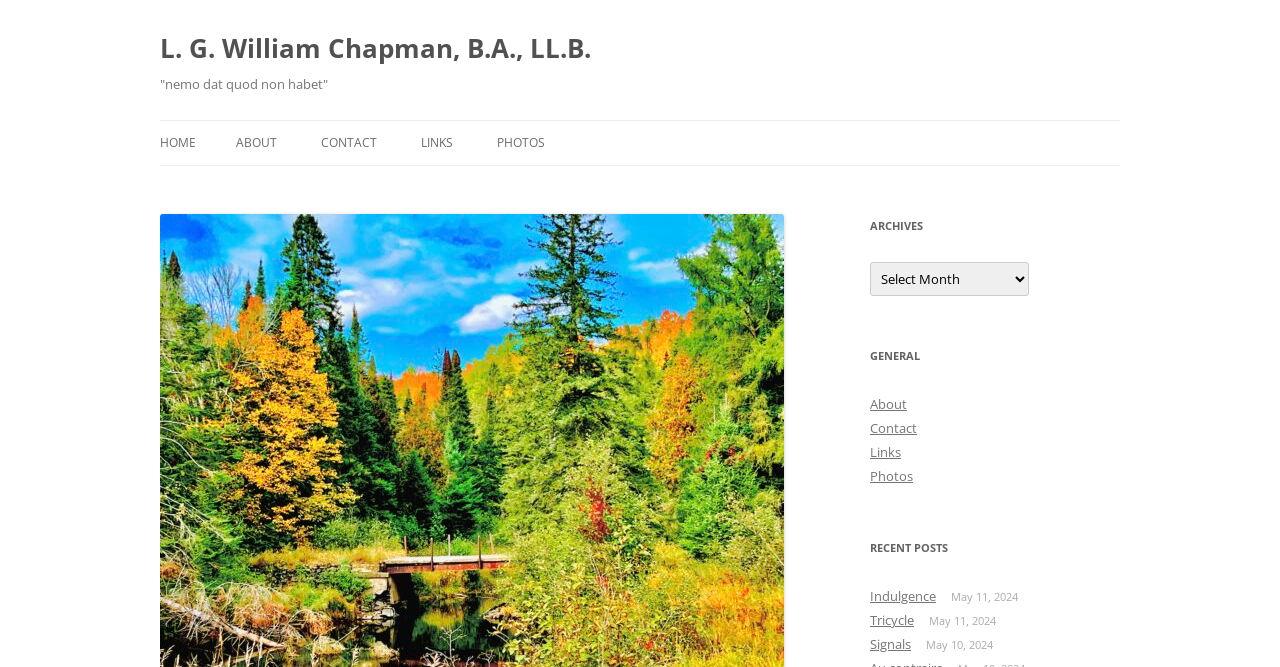Please give a succinct answer to the question in one word or phrase:
What is the title of the first recent post?

Indulgence